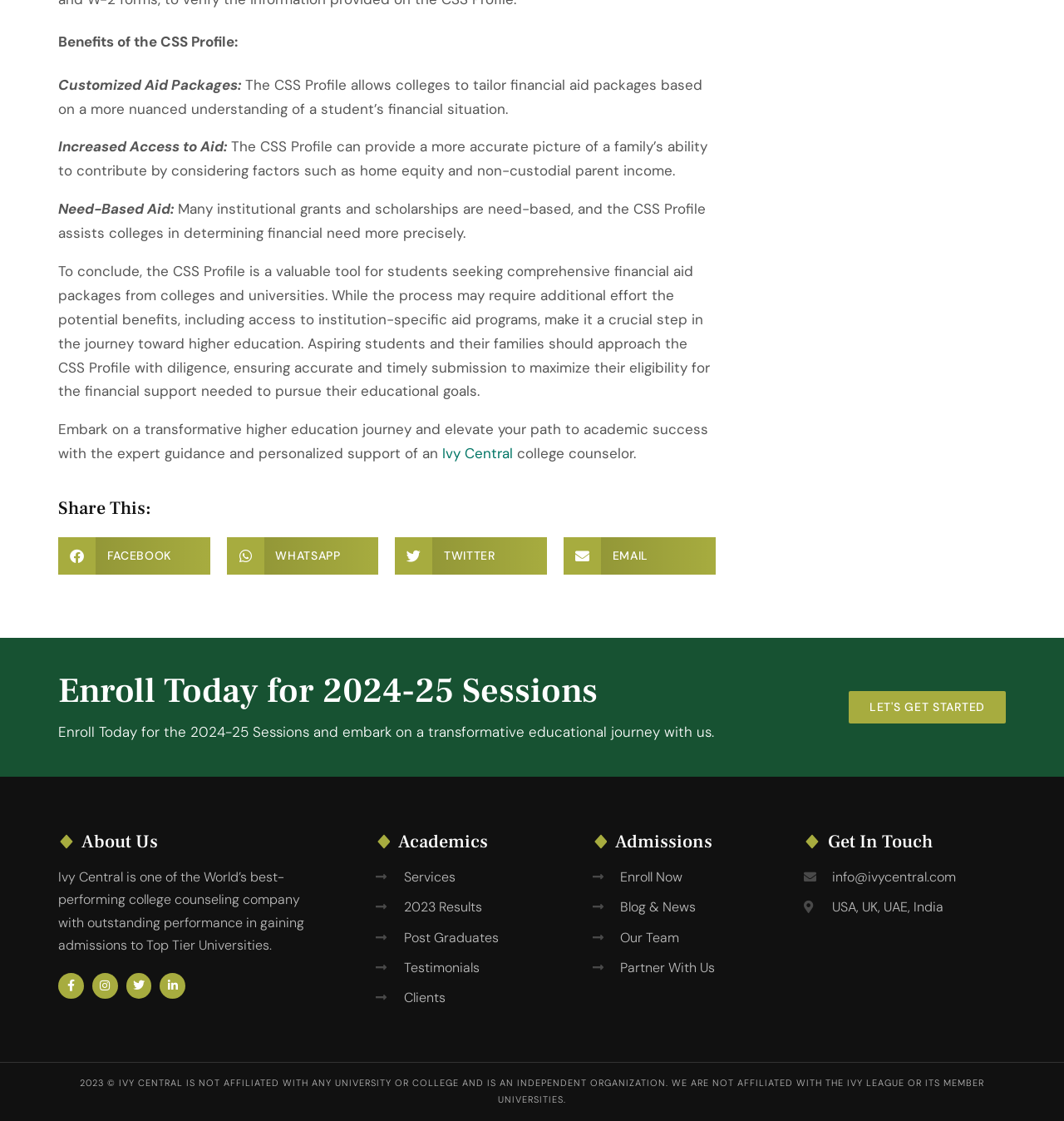Could you locate the bounding box coordinates for the section that should be clicked to accomplish this task: "Enroll Today for 2024-25 Sessions".

[0.798, 0.616, 0.945, 0.646]